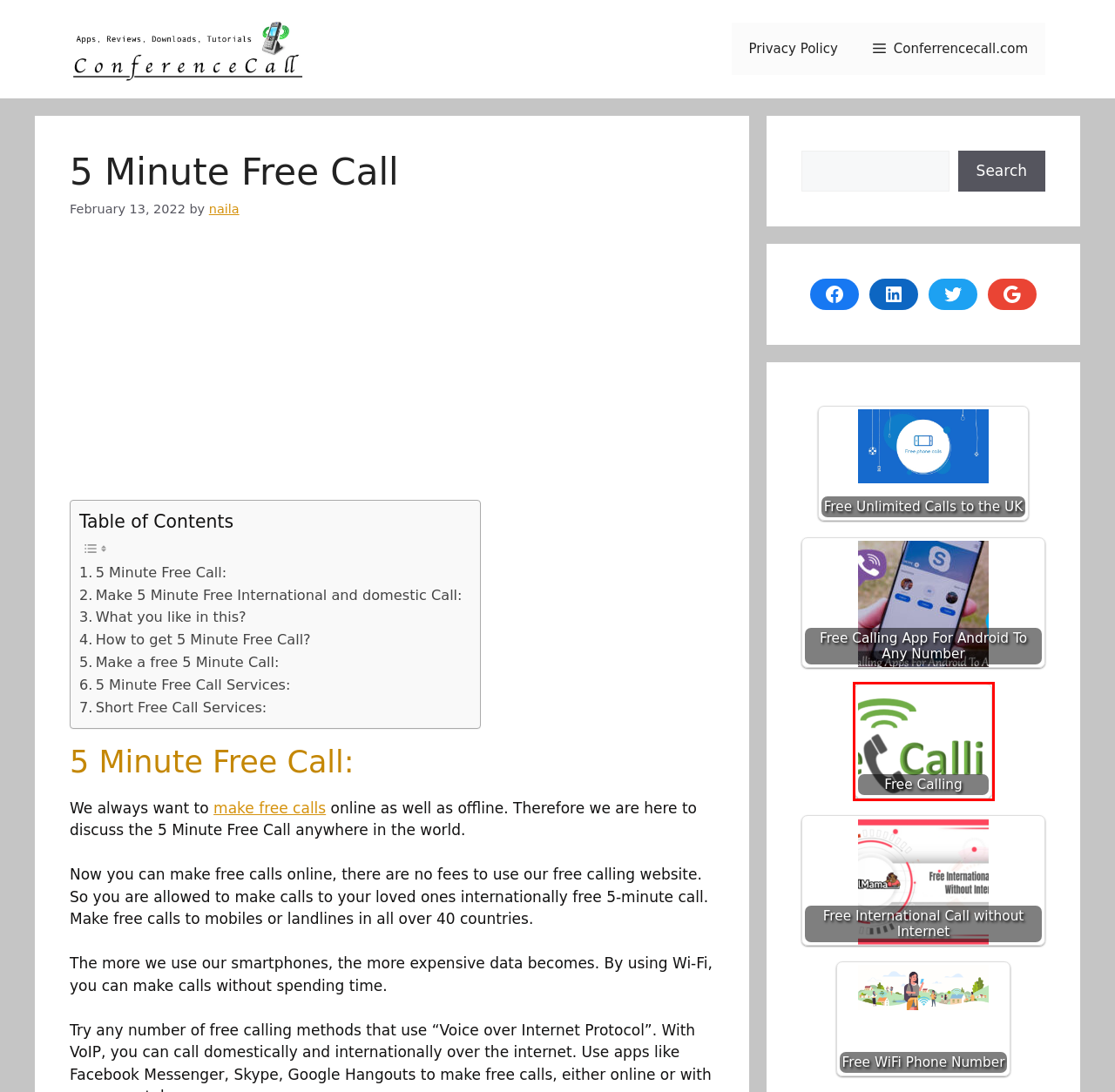Inspect the provided webpage screenshot, concentrating on the element within the red bounding box. Select the description that best represents the new webpage after you click the highlighted element. Here are the candidates:
A. Skype International Calls Full Guide Free 2022 - Conference Call
B. Conference Call - Apps, Reviews and More
C. naila, Author at Conference Call
D. Free Calling - Conference Call
E. Free Unlimited Calls to the UK - Conference Call
F. Free International Call without Internet - Conference Call
G. Free WiFi Phone Number - Conference Call
H. 领英企业服务

D